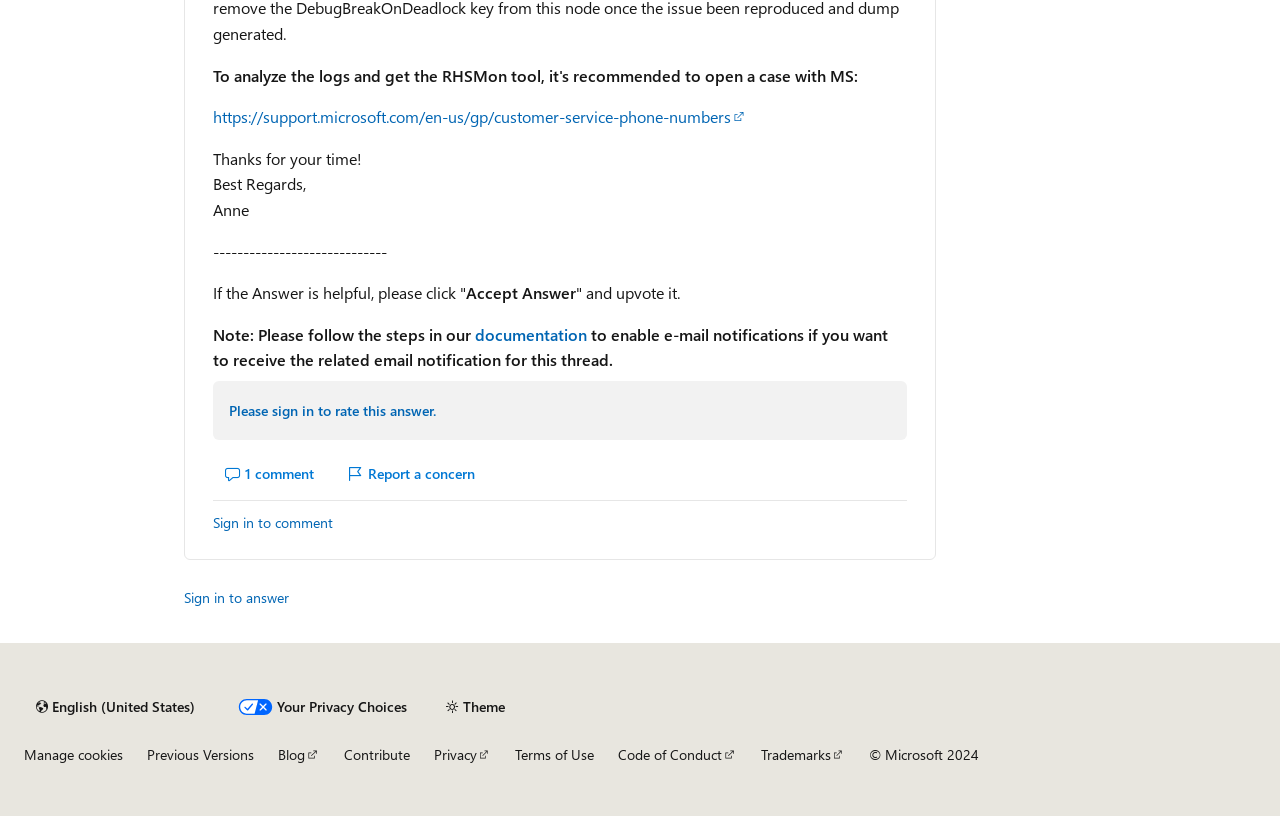Given the content of the image, can you provide a detailed answer to the question?
Who is the author of this response?

The author of this response is Anne, as indicated by the StaticText element with the text 'Anne' at coordinates [0.166, 0.244, 0.195, 0.27].